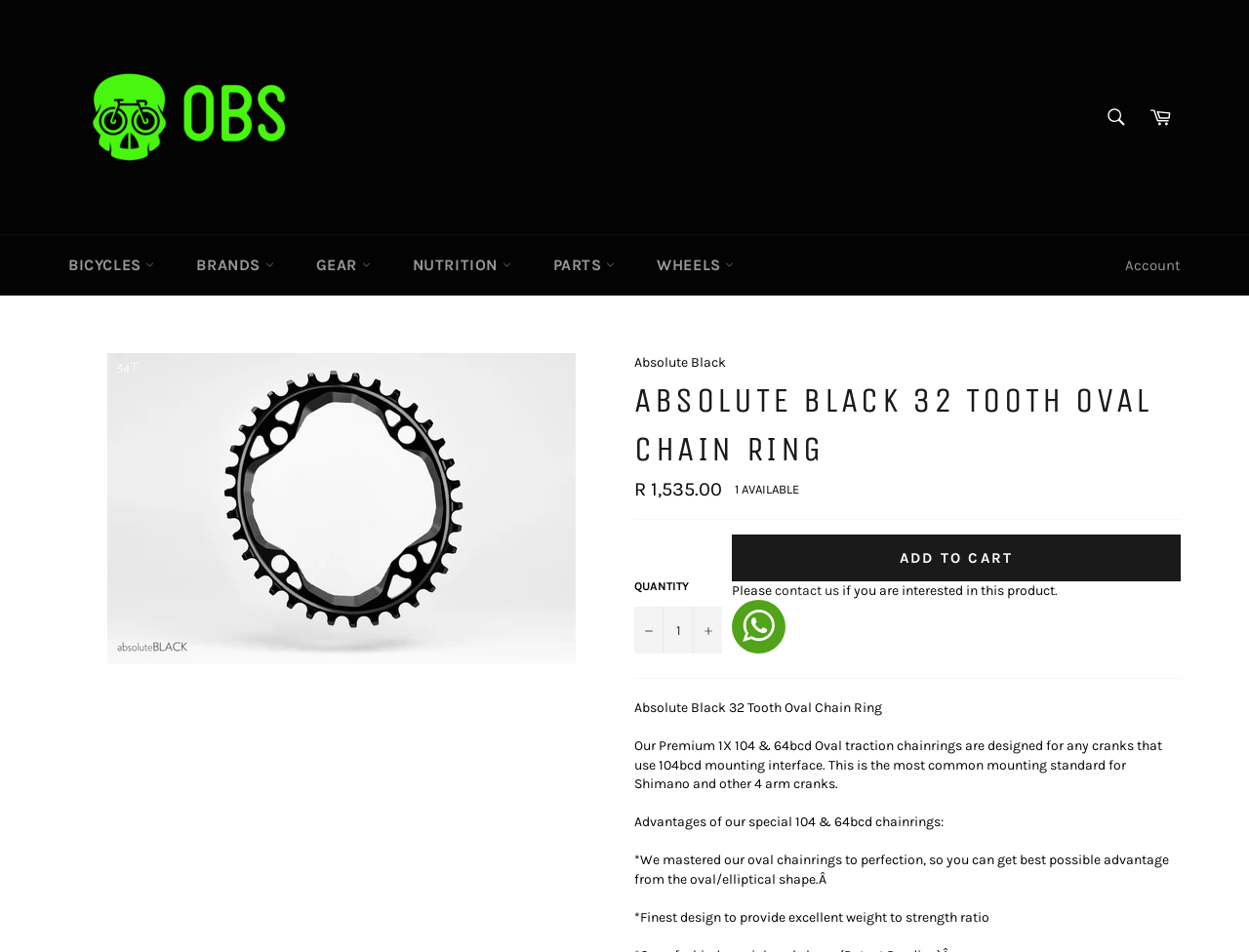What is the mounting interface of the chainrings?
Refer to the image and give a detailed answer to the question.

I found the answer by reading the StaticText element with the text 'Our Premium 1X 104 & 64bcd Oval traction chainrings are designed for any cranks that use 104bcd mounting interface.', which indicates that the mounting interface of the chainrings is 104bcd.